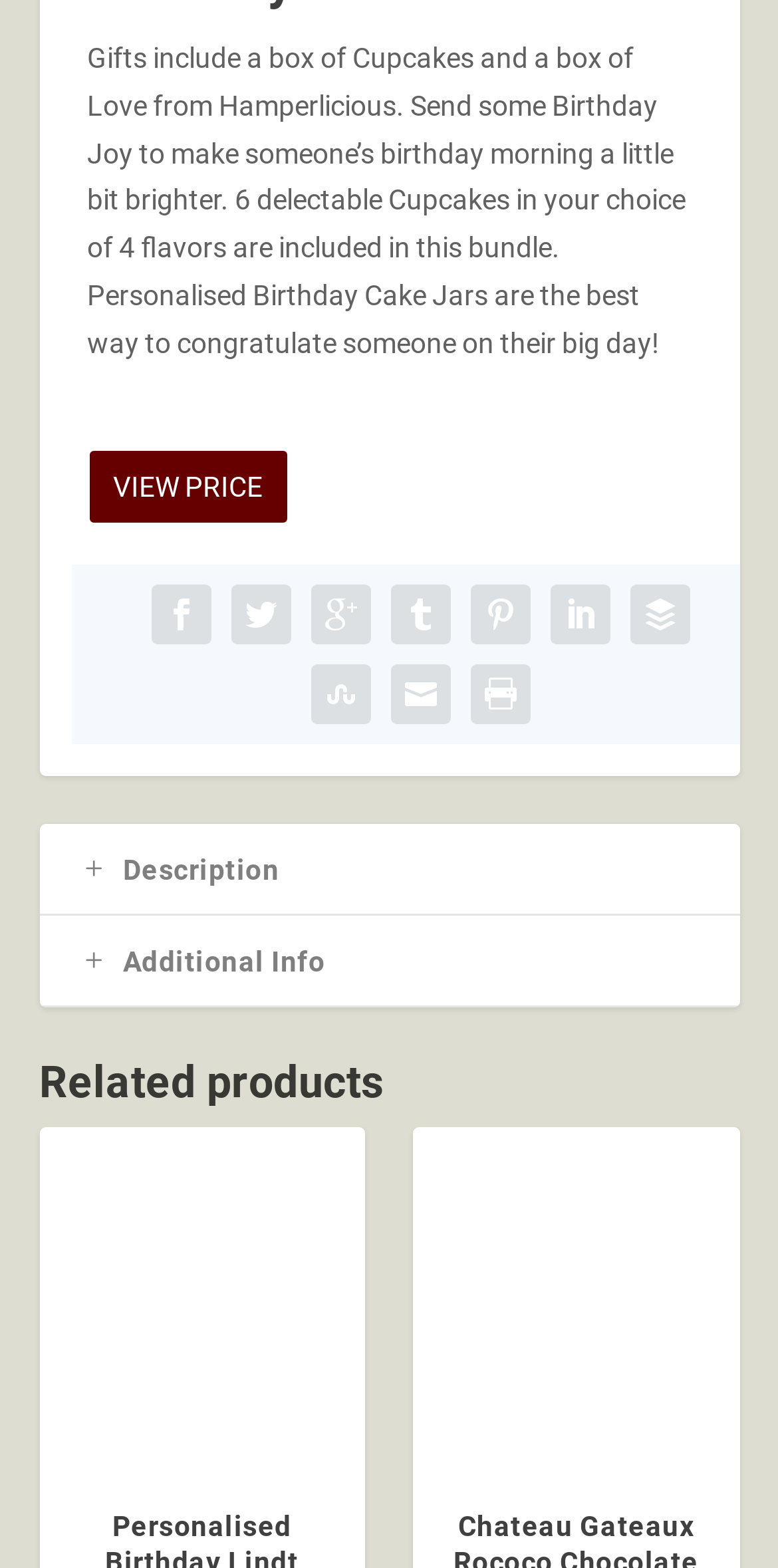Locate the bounding box of the UI element described by: "Description" in the given webpage screenshot.

[0.05, 0.525, 0.95, 0.584]